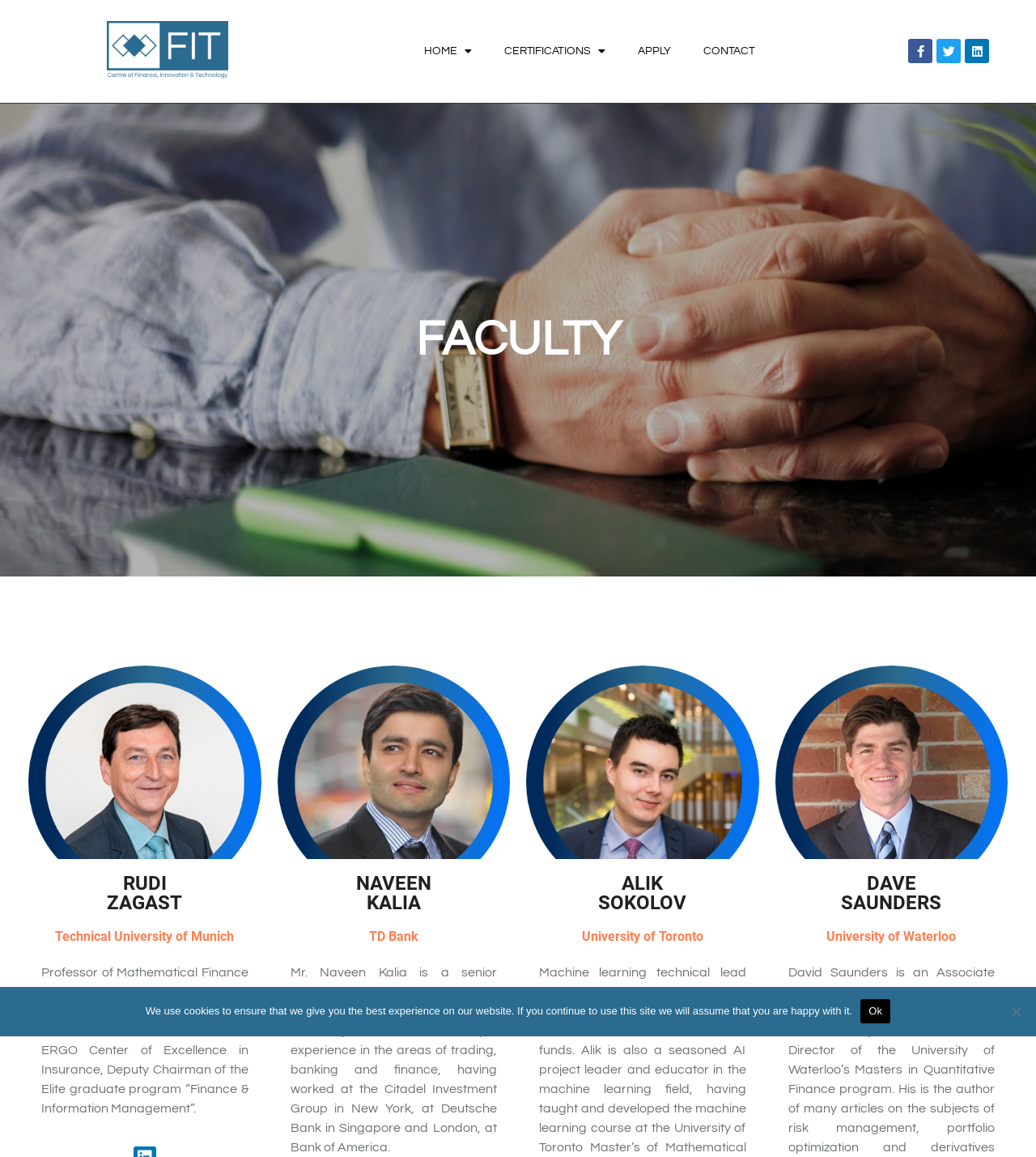How many social media links are present?
Observe the image and answer the question with a one-word or short phrase response.

3